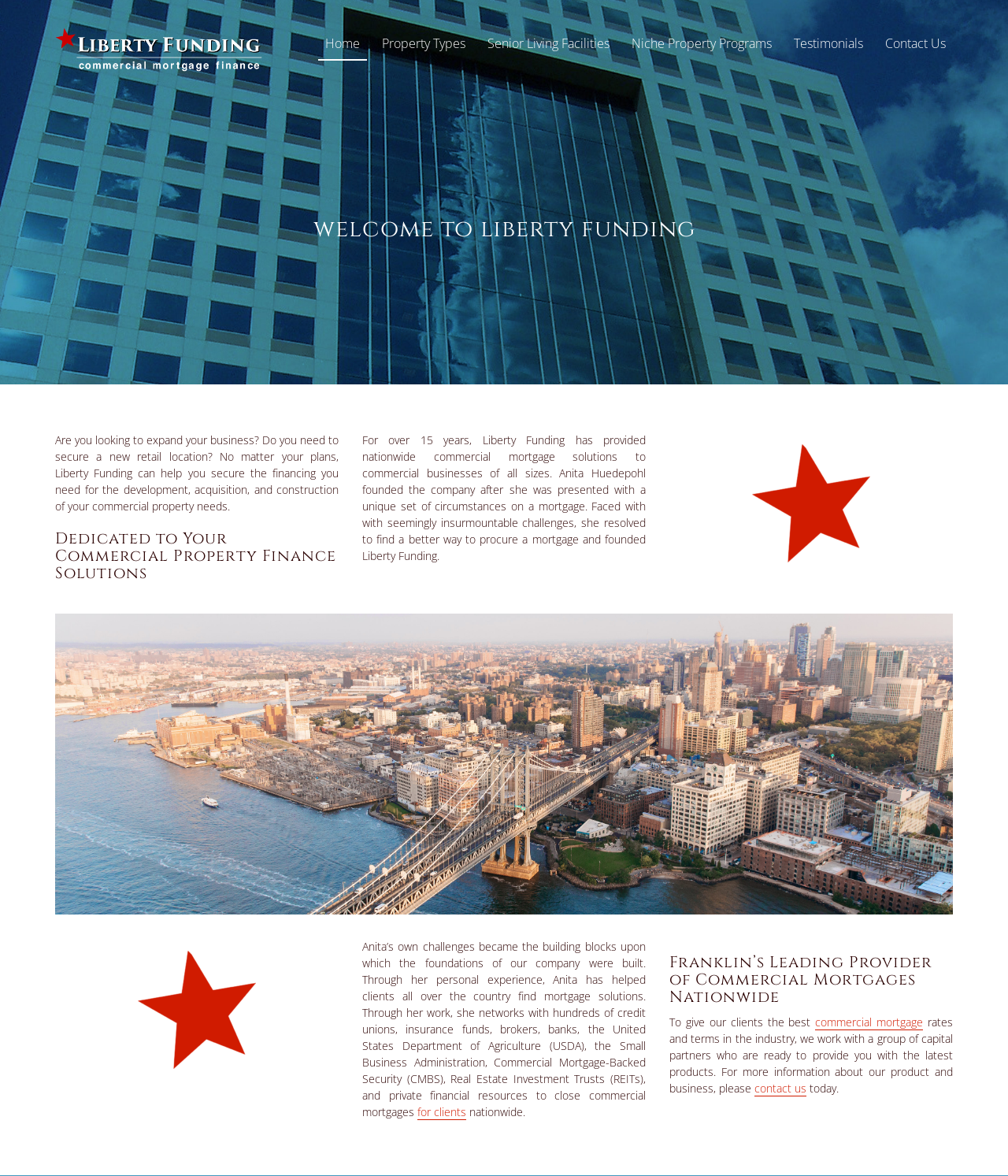Find the bounding box of the UI element described as follows: "Senior Living Facilities".

[0.477, 0.023, 0.612, 0.05]